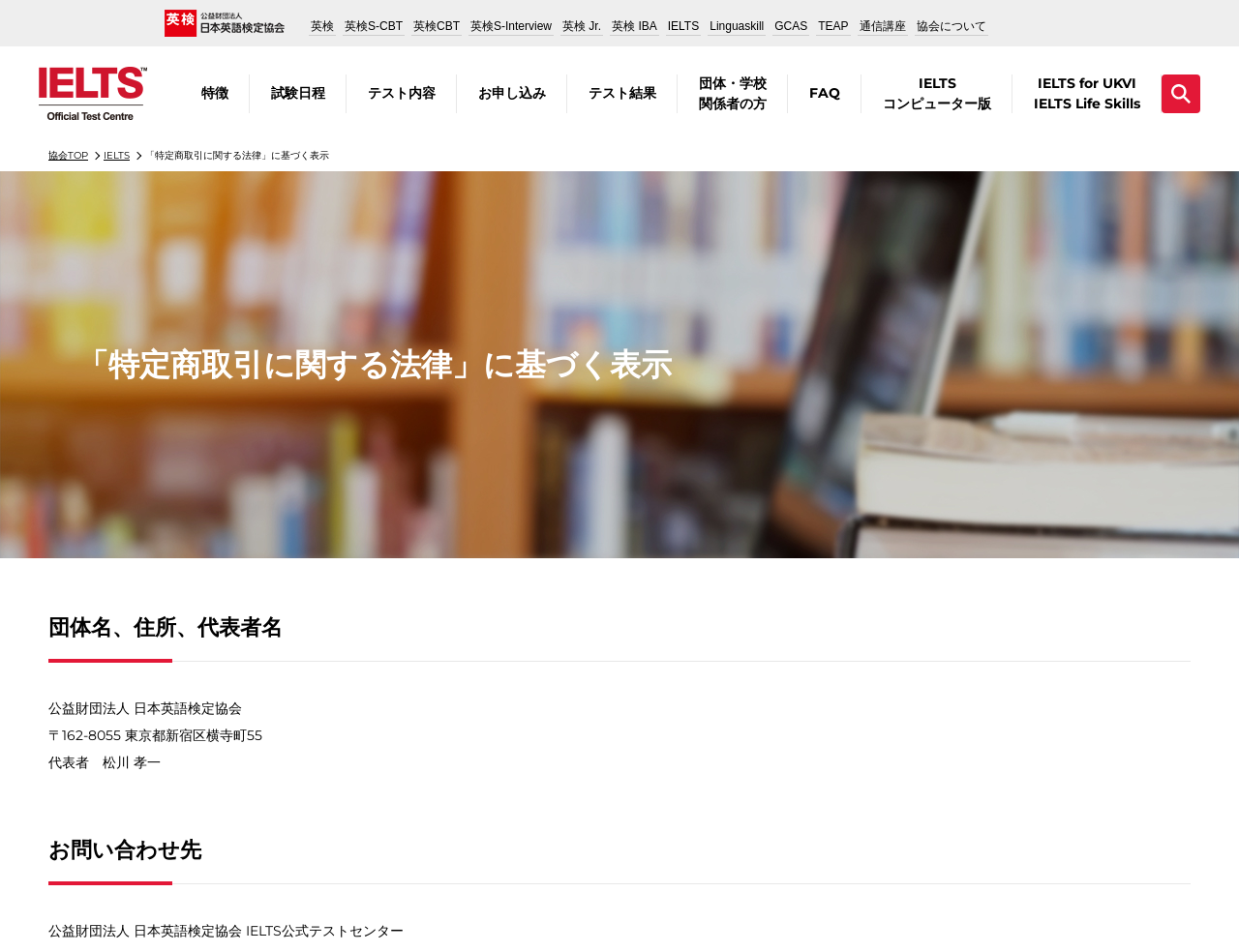Find the bounding box coordinates for the element that must be clicked to complete the instruction: "Go to the 'Protein Powders' page". The coordinates should be four float numbers between 0 and 1, indicated as [left, top, right, bottom].

None